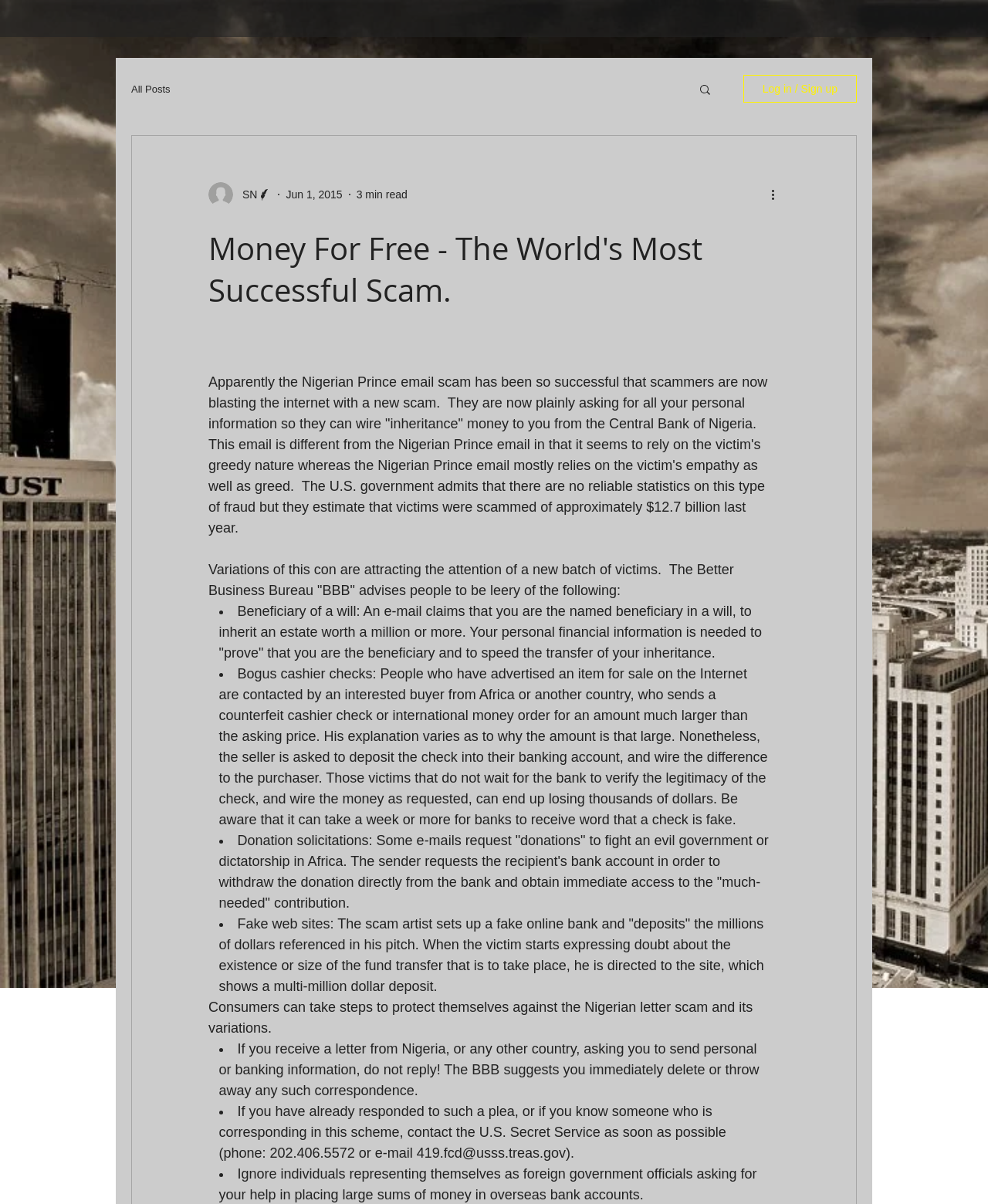Identify the bounding box coordinates for the UI element described as follows: aria-label="More actions". Use the format (top-left x, top-left y, bottom-right x, bottom-right y) and ensure all values are floating point numbers between 0 and 1.

[0.778, 0.154, 0.797, 0.169]